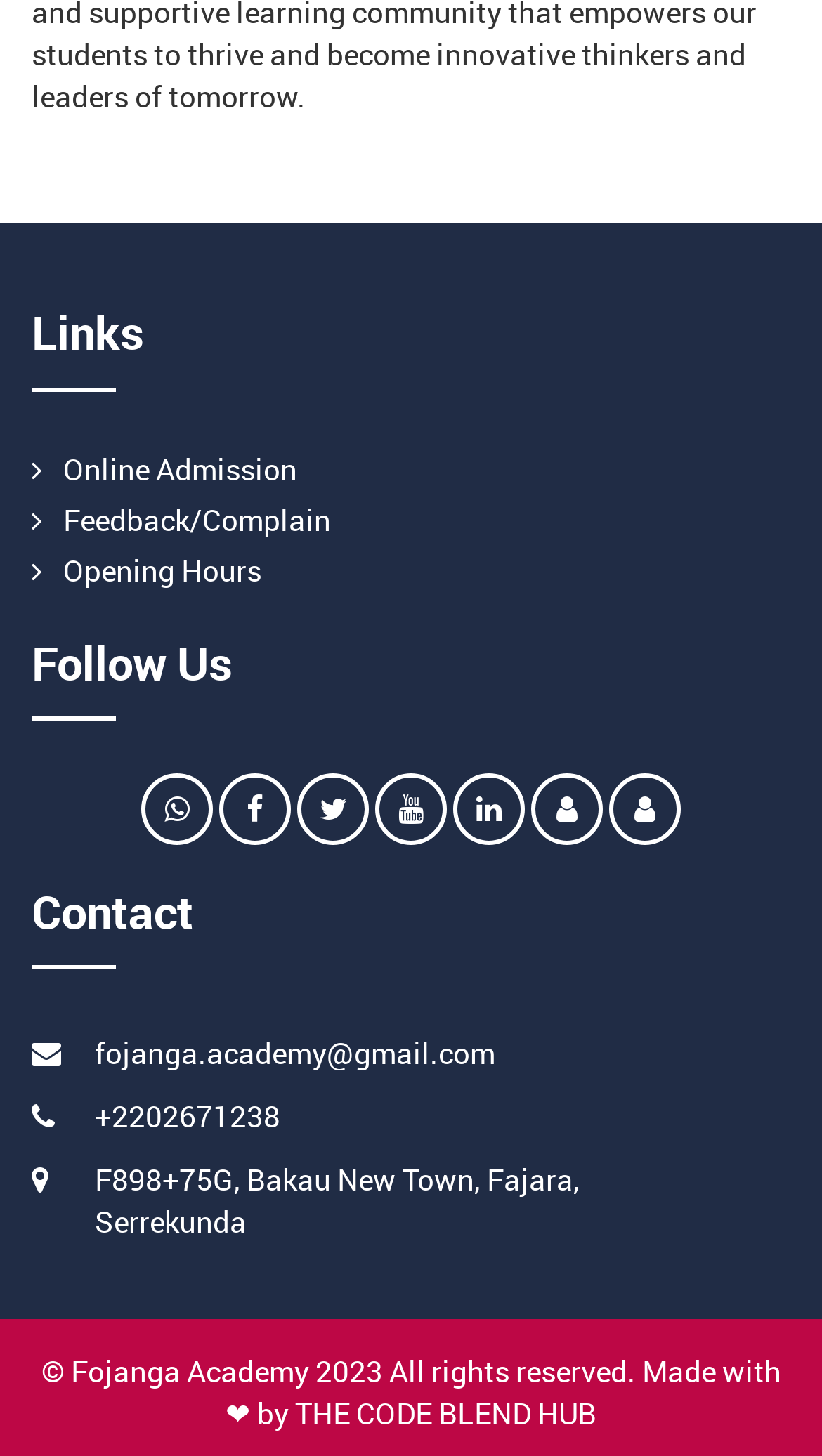How many social media links are there?
Please use the image to provide a one-word or short phrase answer.

6